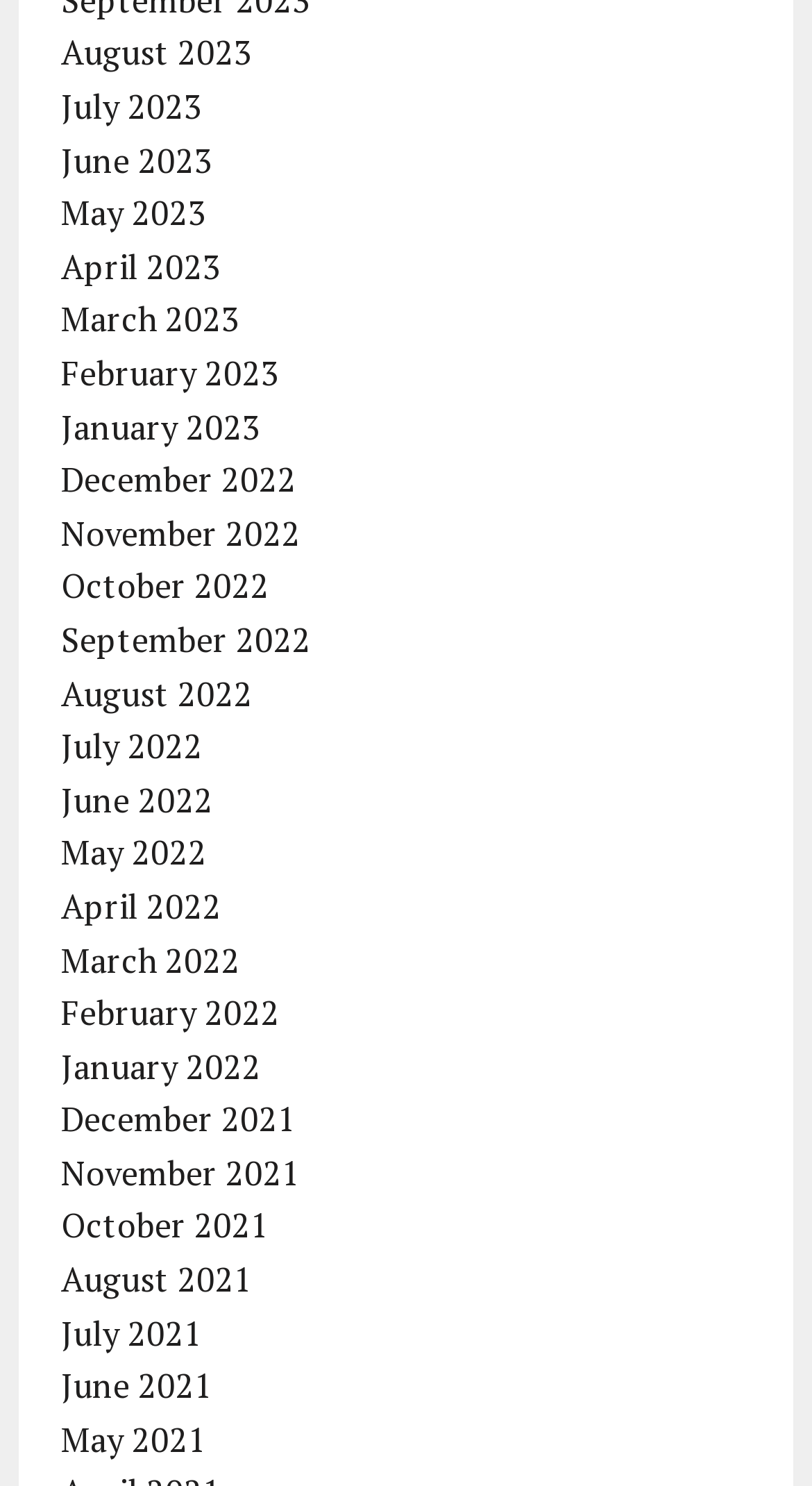Please determine the bounding box coordinates of the element to click in order to execute the following instruction: "view August 2023". The coordinates should be four float numbers between 0 and 1, specified as [left, top, right, bottom].

[0.075, 0.02, 0.311, 0.051]